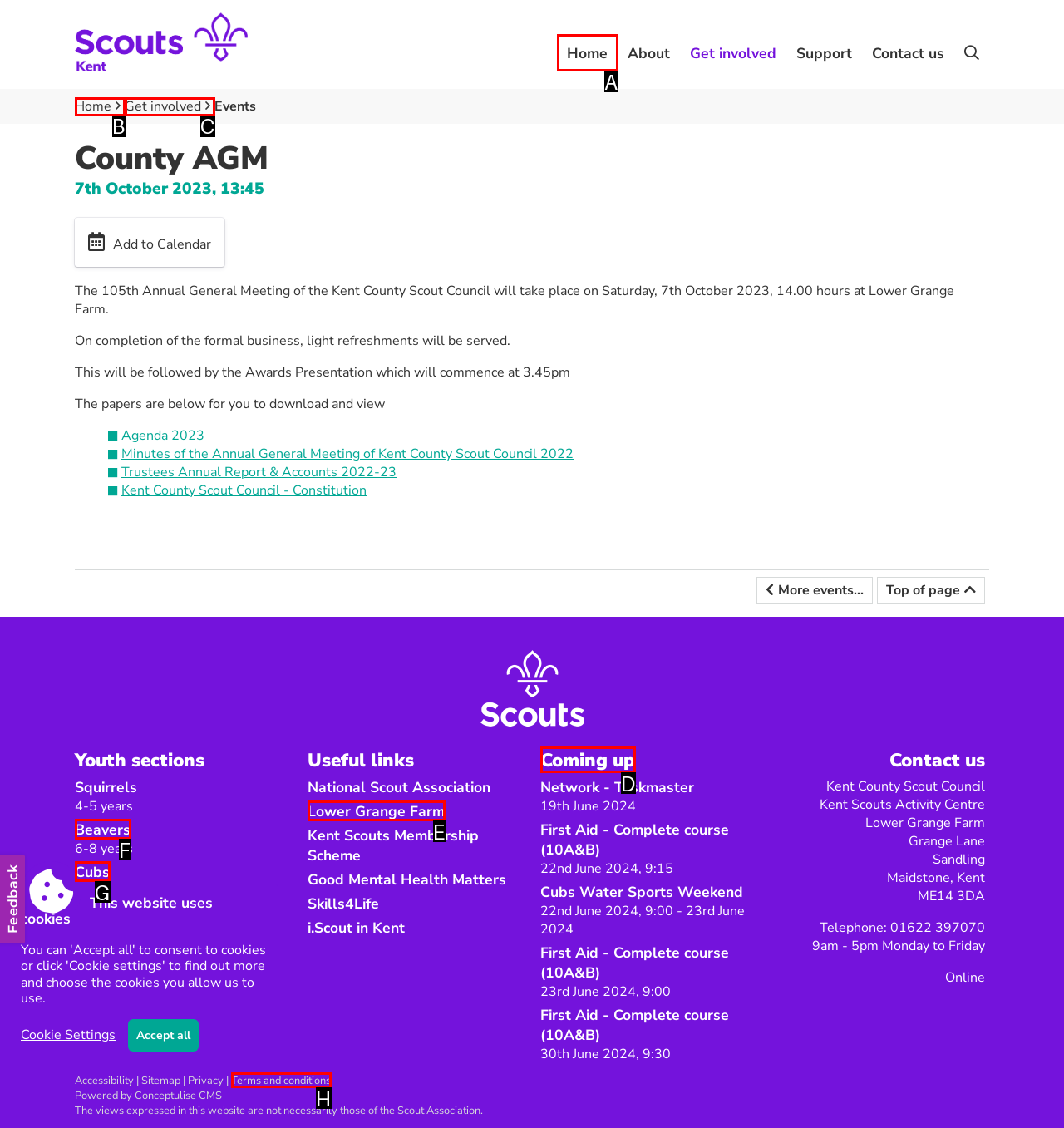Identify the option that corresponds to the description: Coming up 
Provide the letter of the matching option from the available choices directly.

D